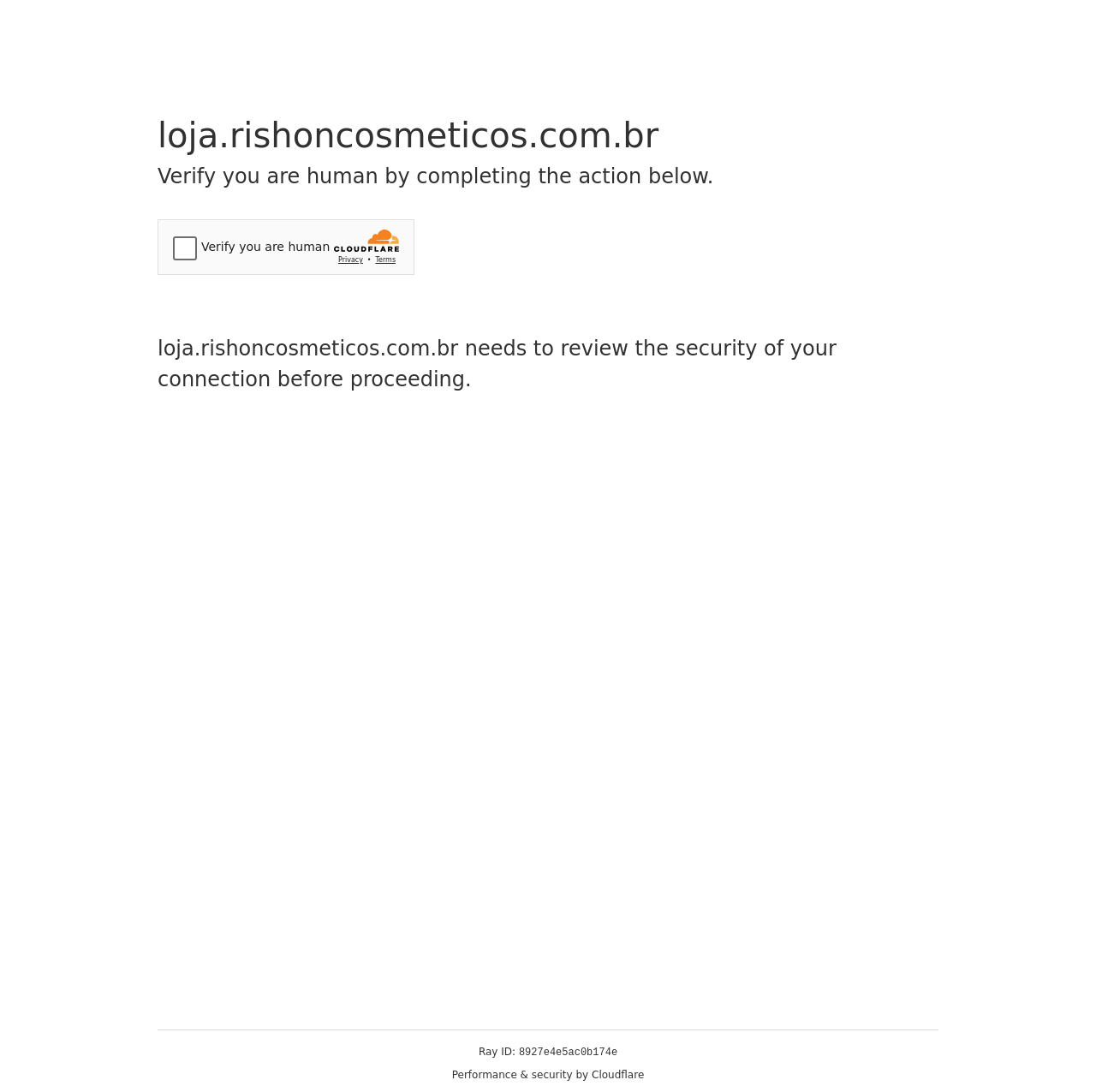What is the domain of the website?
Please give a detailed and elaborate answer to the question.

I determined the domain by looking at the first heading element, which contains the text 'loja.rishoncosmeticos.com.br'. This suggests that the website is related to this domain.